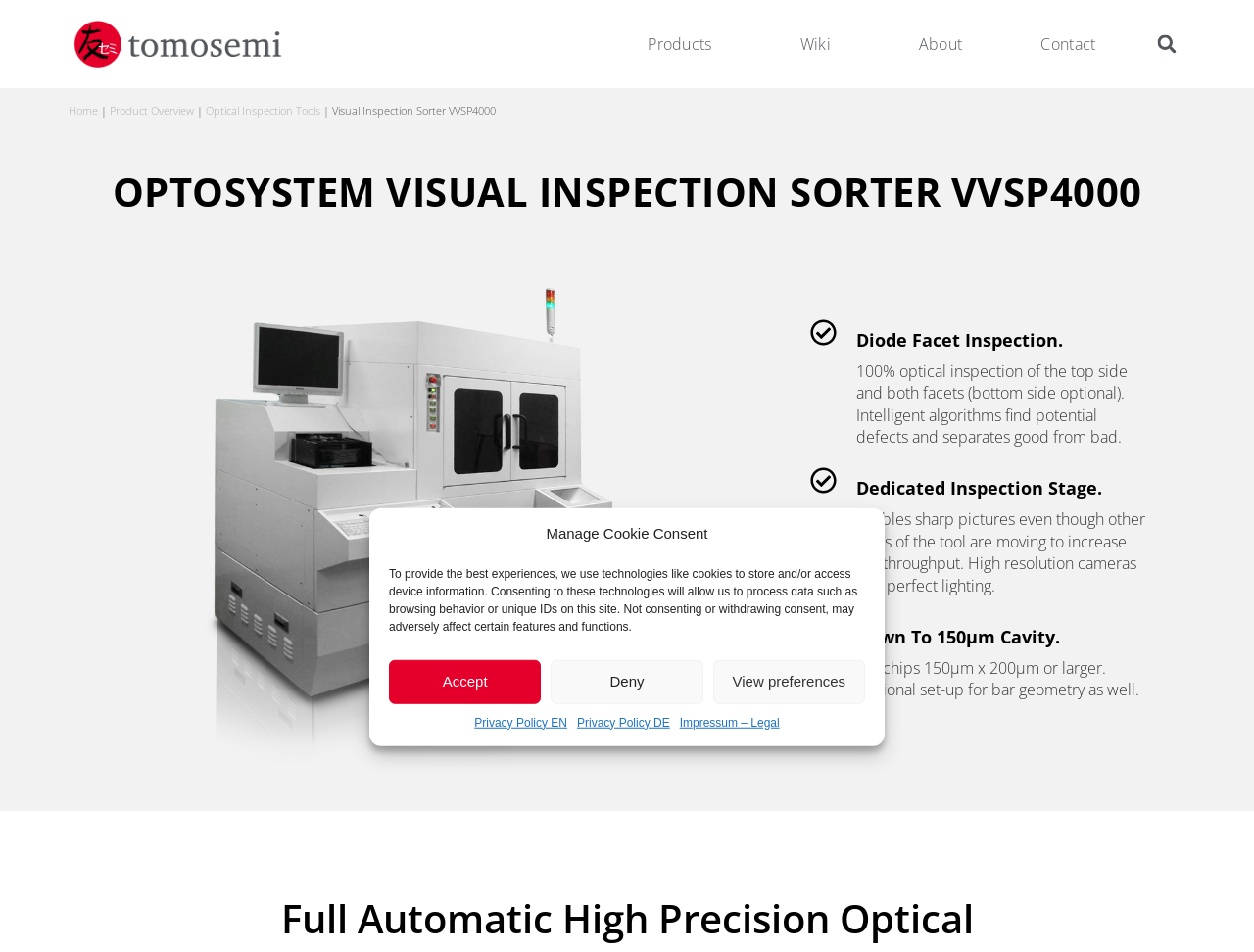Identify the bounding box of the UI component described as: "Search".

[0.916, 0.027, 0.945, 0.065]